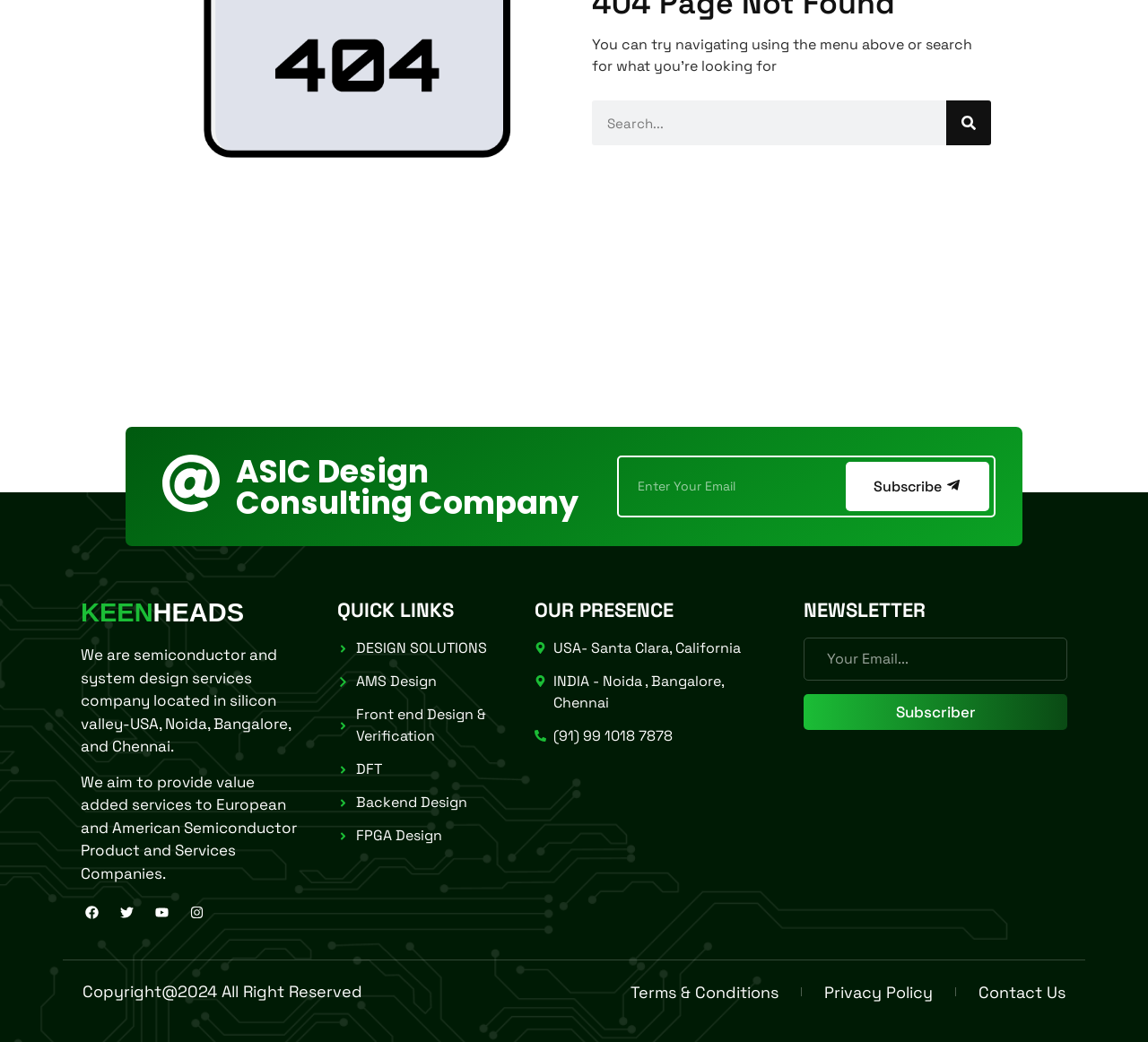Given the element description: "Front end Design & Verification", predict the bounding box coordinates of this UI element. The coordinates must be four float numbers between 0 and 1, given as [left, top, right, bottom].

[0.294, 0.676, 0.434, 0.717]